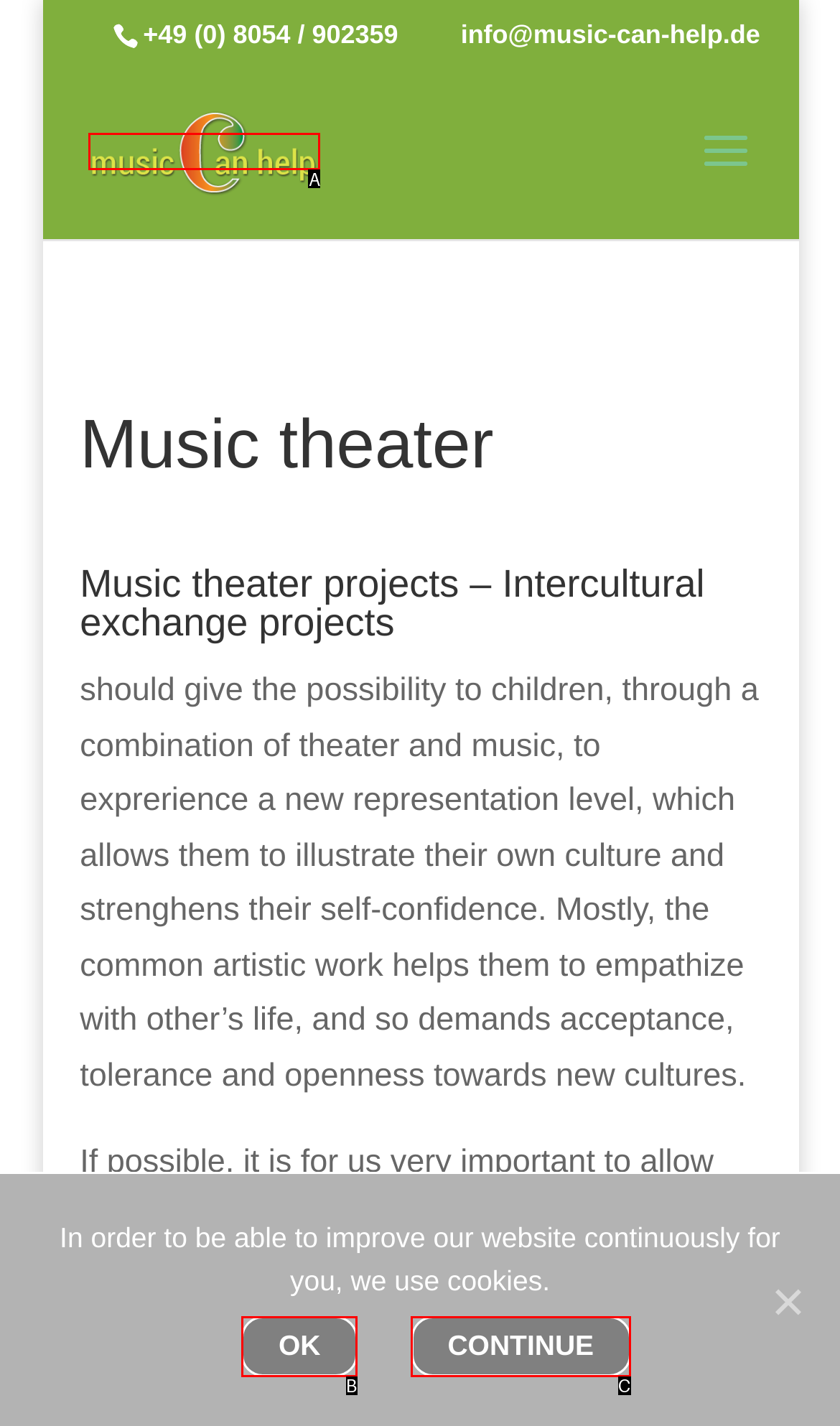Determine which HTML element best fits the description: CONTINUE
Answer directly with the letter of the matching option from the available choices.

C